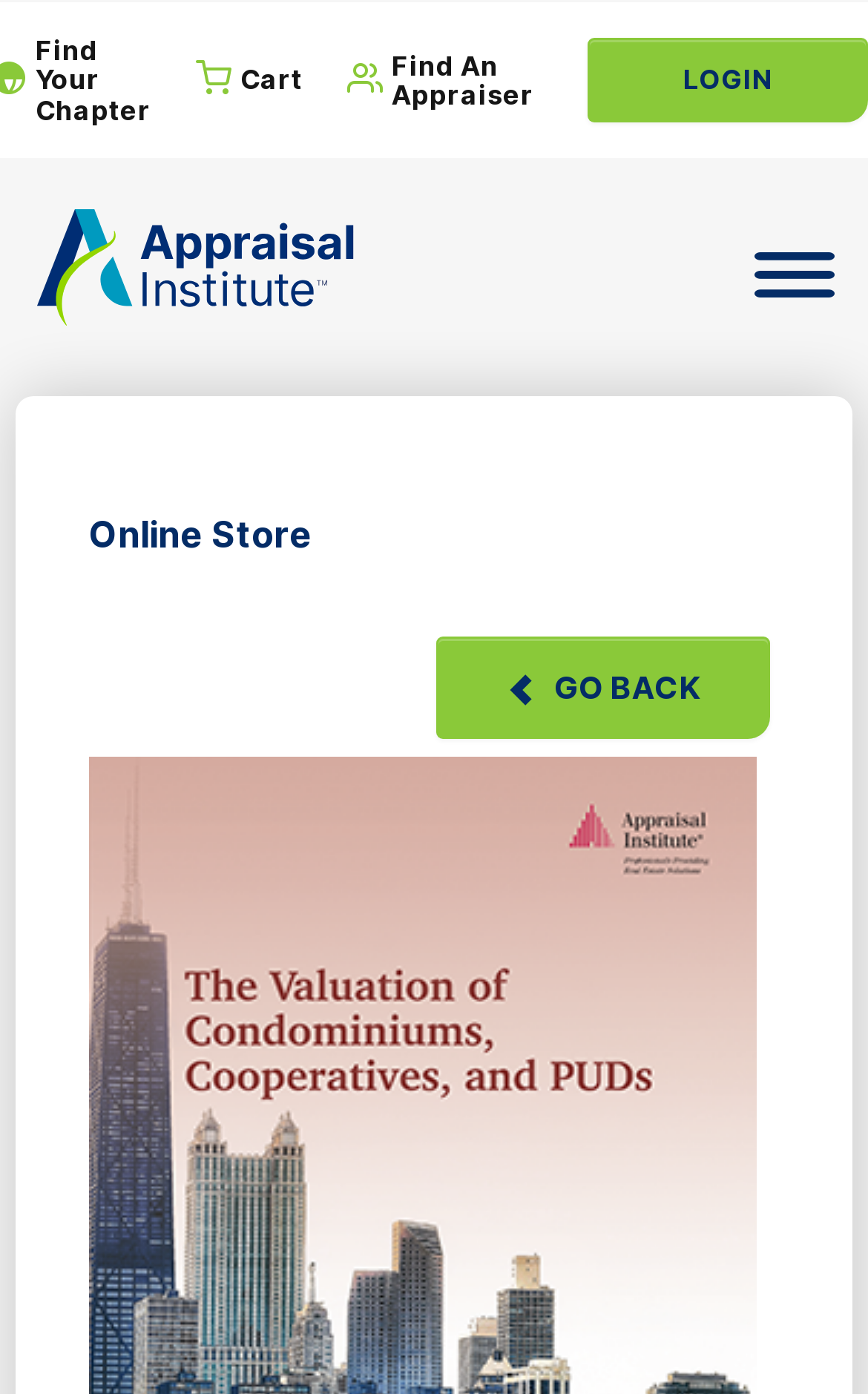Determine the bounding box of the UI component based on this description: "cookie policy". The bounding box coordinates should be four float values between 0 and 1, i.e., [left, top, right, bottom].

[0.044, 0.877, 0.31, 0.909]